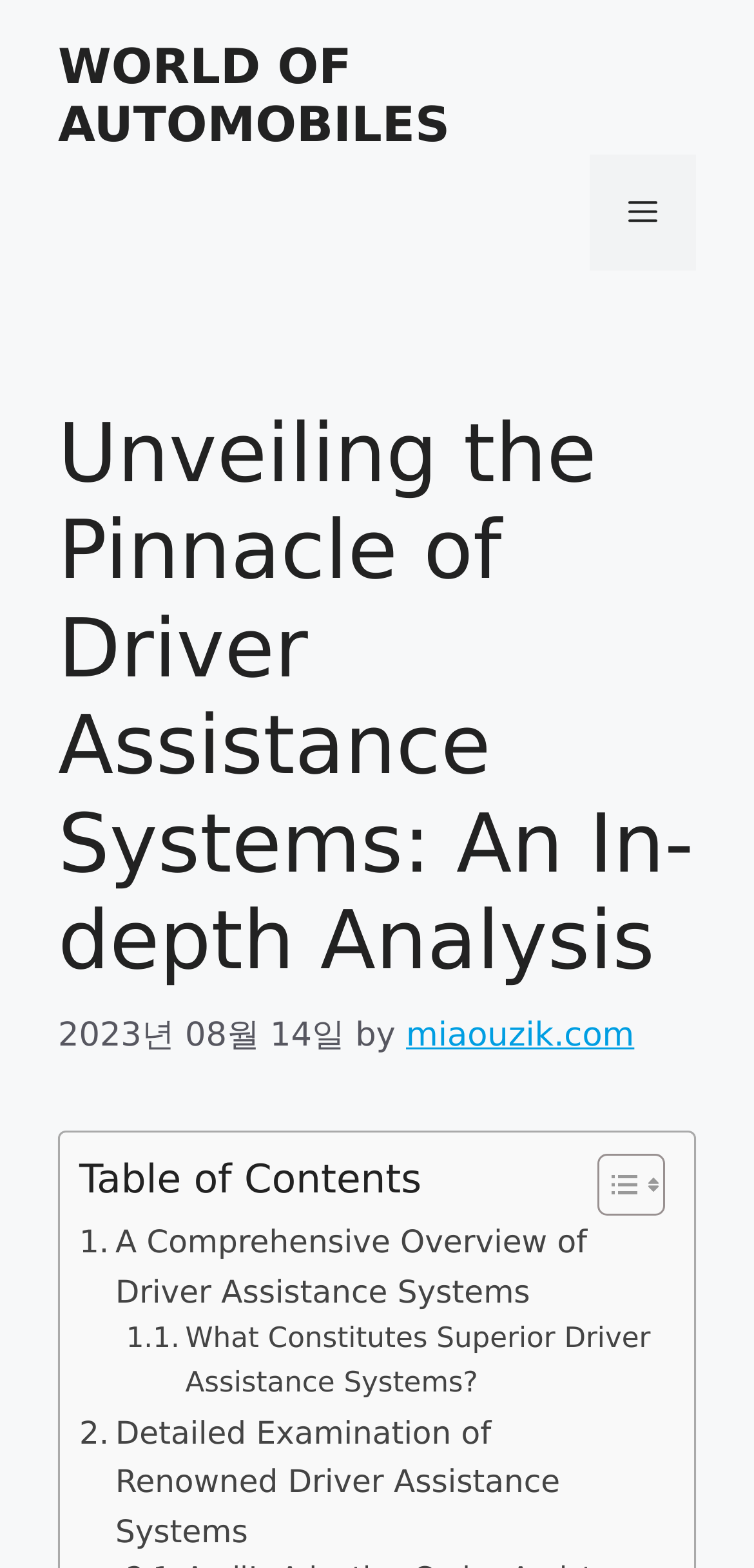How many links are in the table of contents?
Answer the question with a detailed explanation, including all necessary information.

I counted the number of link elements within the LayoutTable element, which contains the table of contents, and found three links with texts '. A Comprehensive Overview of Driver Assistance Systems', '. What Constitutes Superior Driver Assistance Systems?', and '. Detailed Examination of Renowned Driver Assistance Systems'.